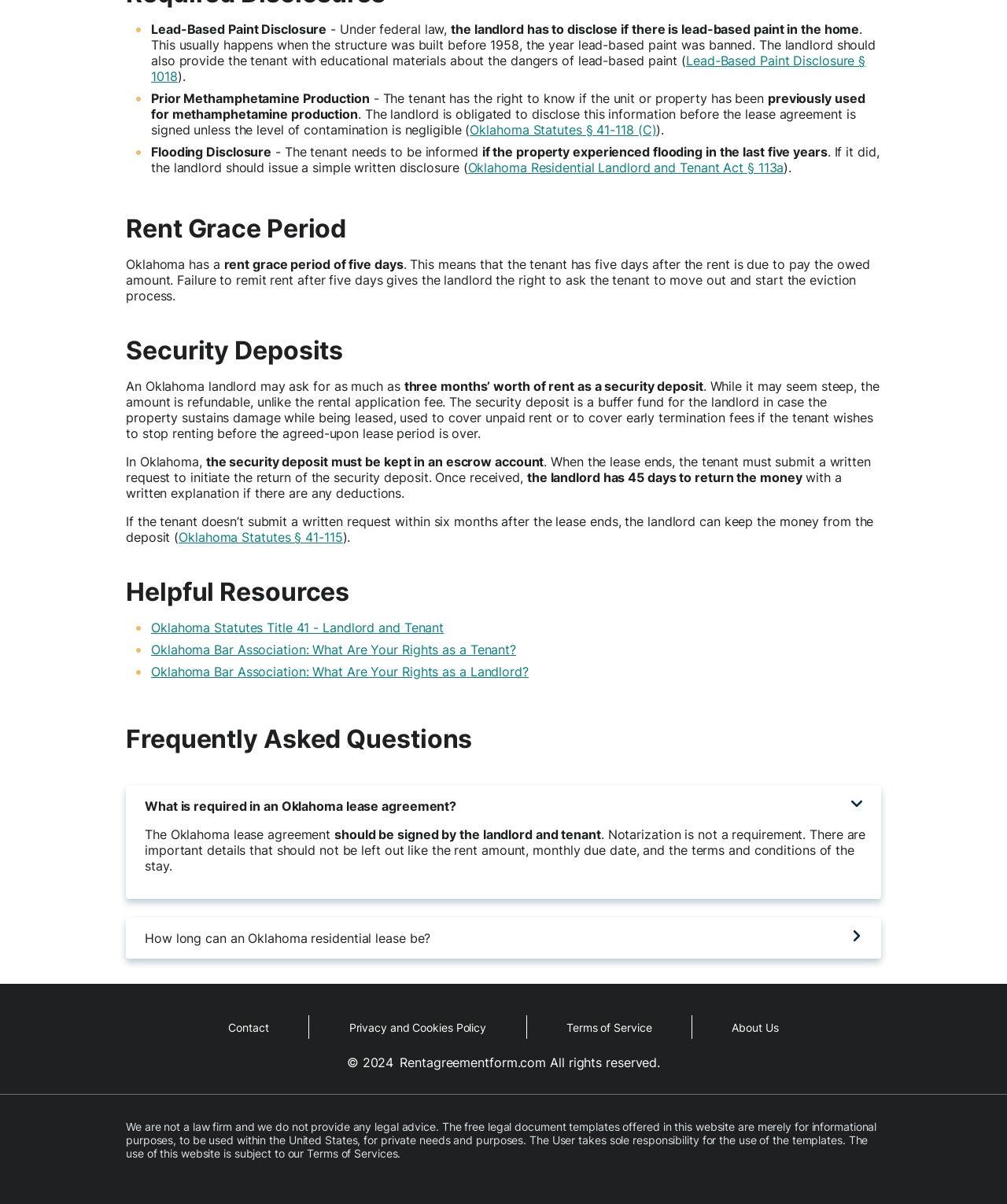Answer the question in one word or a short phrase:
What is the first disclosure mentioned on the webpage?

Lead-Based Paint Disclosure